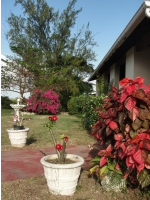Craft a thorough explanation of what is depicted in the image.

The image captures a serene outdoor scene featuring beautifully arranged potted plants. In the foreground, a white pot holds vibrant red flowers, complemented by lush greenery surrounding it. To the left, another pot displays colorful foliage, enhancing the scene's natural beauty. The background reveals a tidy lawn adorned with blooming shrubs, adding a splash of color with their vivid hues. A clear blue sky and the gentle sunlight illuminate the area, creating a tranquil atmosphere that reflects a well-kept garden, likely part of the property associated with The WISH Centre. This picturesque setting conveys a sense of peace and warmth, inviting visitors to appreciate the beauty of nature in this nurturing environment.